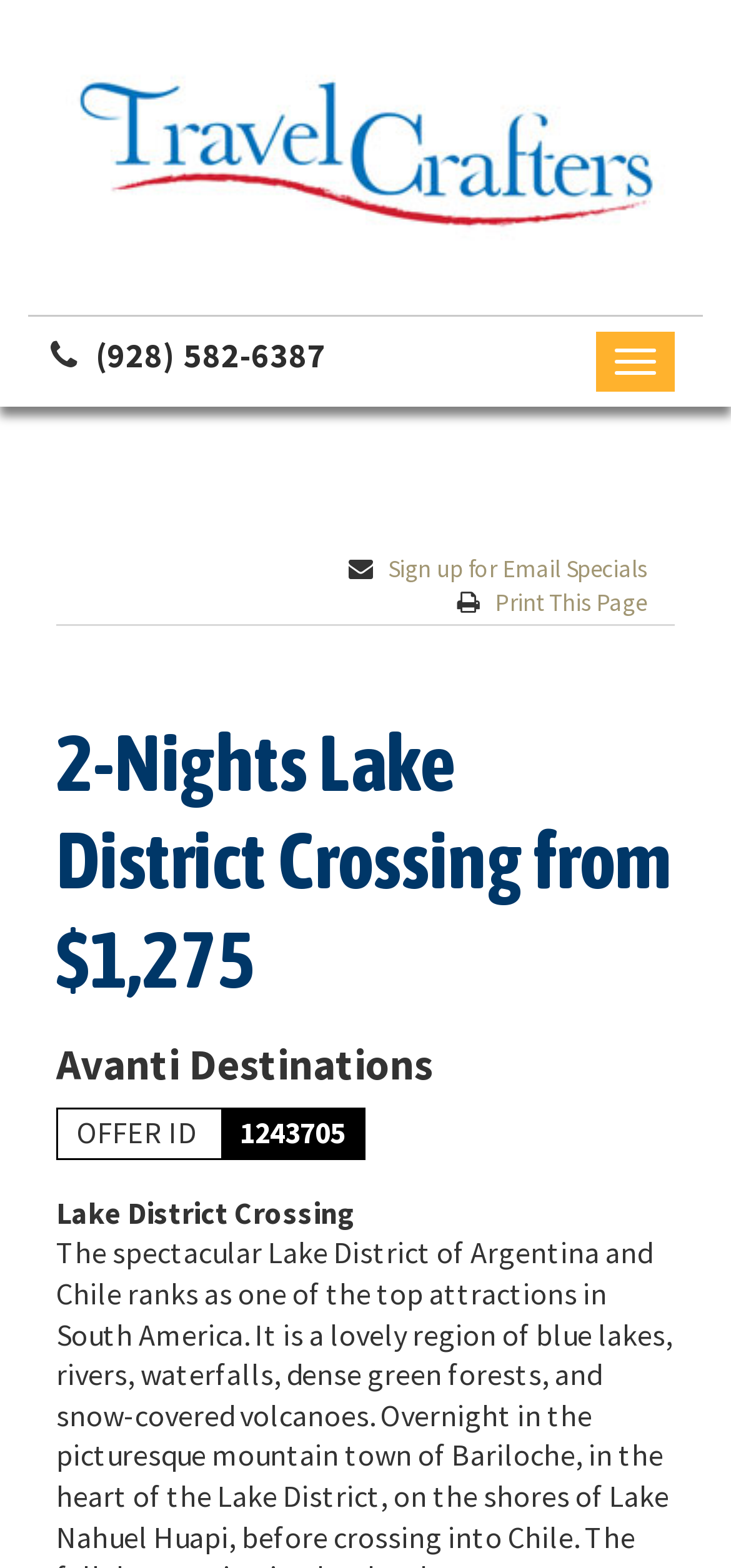Please reply with a single word or brief phrase to the question: 
What is the price of the 2-Nights Lake District Crossing offer?

$1,275